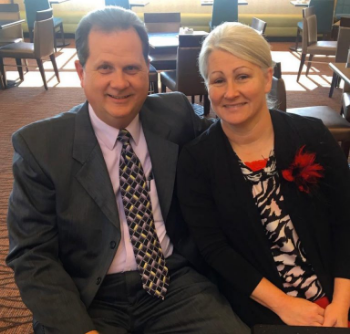Give a thorough explanation of the image.

The image features a couple, Pastor Darryl Freeman and his wife Melinda, seated together with warm expressions. Pastor Darryl is dressed in a formal suit with a patterned tie, while Melinda the wears a black outfit, accented with a floral accessory. The setting appears cozy and inviting, possibly in a cafe or community space. The image highlights their partnership not just in life but also in their professional endeavors as they lead "My Apostolic Website and Apostolic Graphics." Together, they have dedicated years to serving the Apostolic Pentecostal community, with Pastor Darryl boasting over 40 years in ministry and significant experience in technology and marketing. Their shared commitment to their church and community reflects the spirit of collaboration and service.